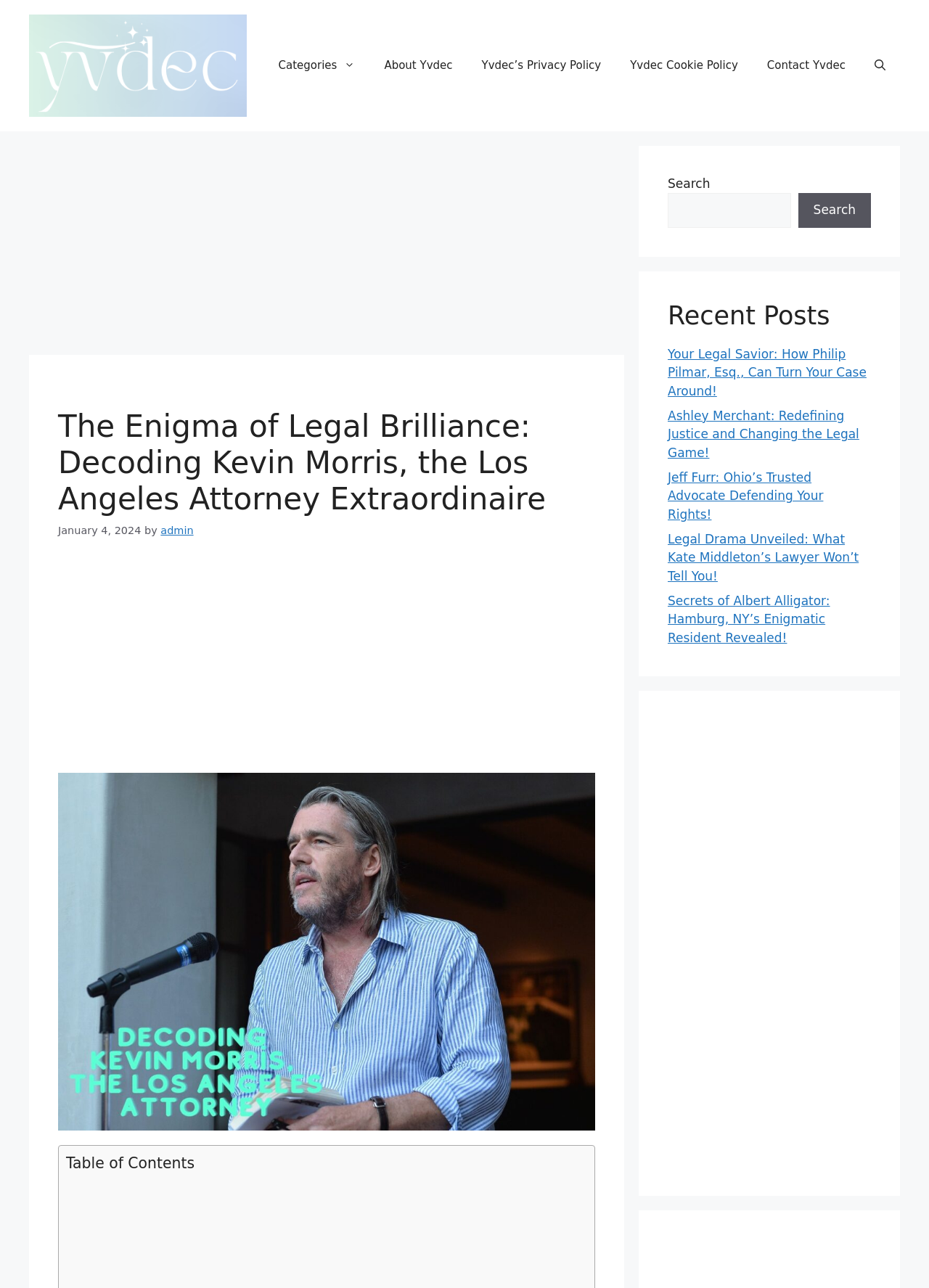Respond concisely with one word or phrase to the following query:
Is there a search function on the webpage?

Yes